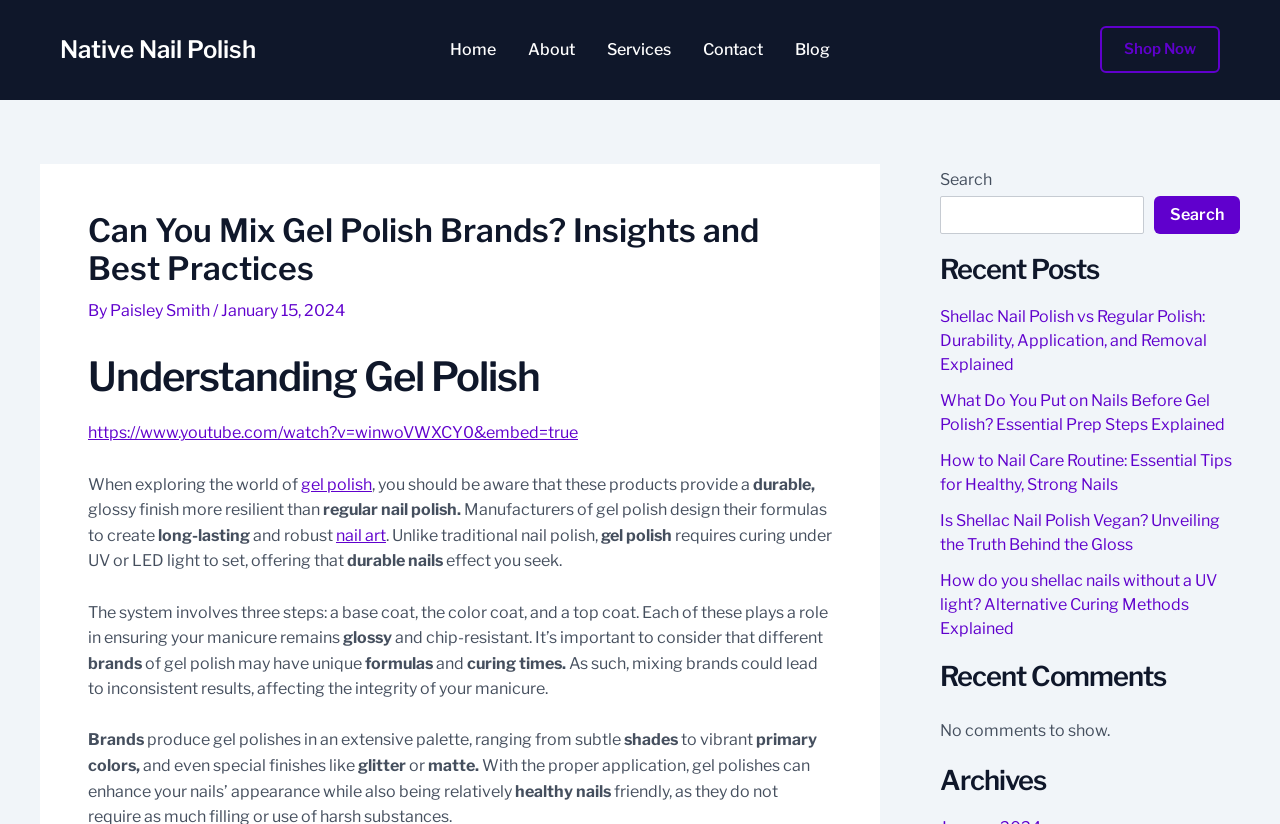From the webpage screenshot, predict the bounding box coordinates (top-left x, top-left y, bottom-right x, bottom-right y) for the UI element described here: gel polish

[0.235, 0.576, 0.291, 0.599]